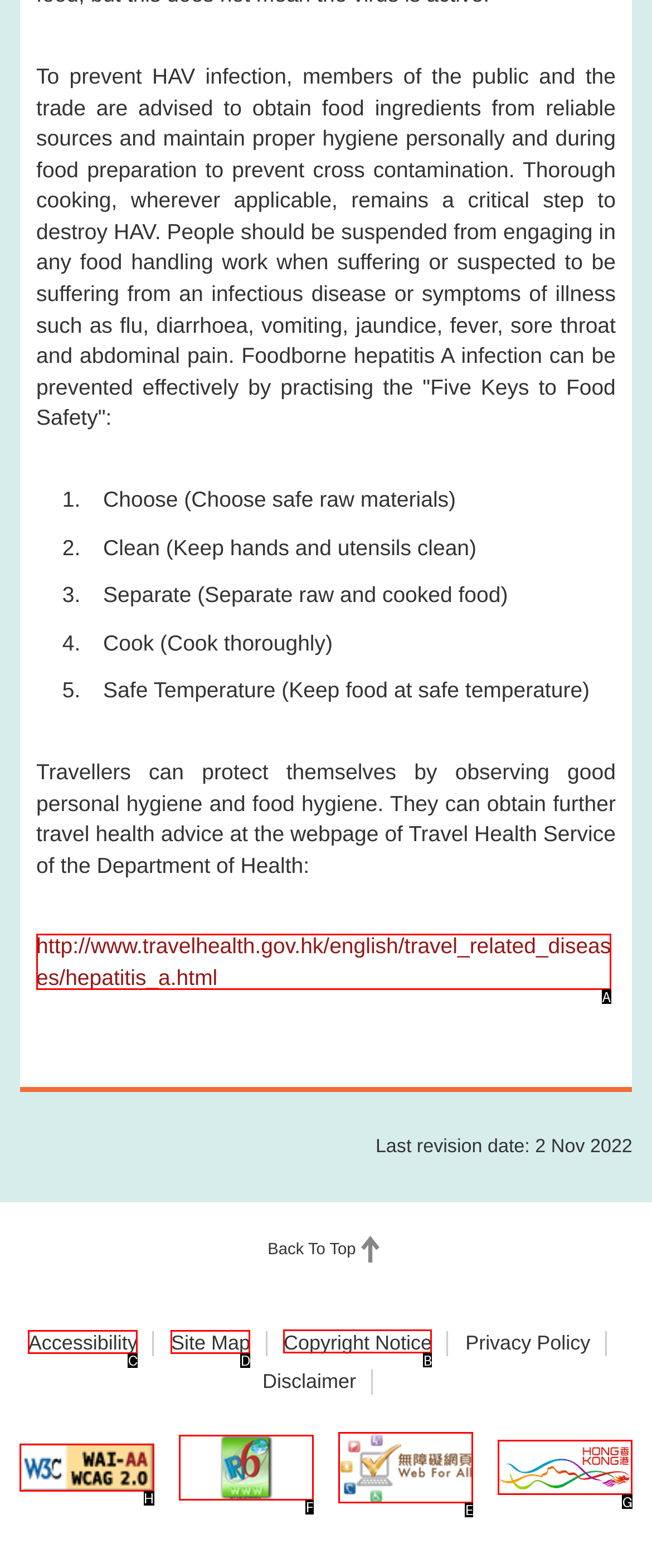Identify the HTML element you need to click to achieve the task: Check copyright notice. Respond with the corresponding letter of the option.

B